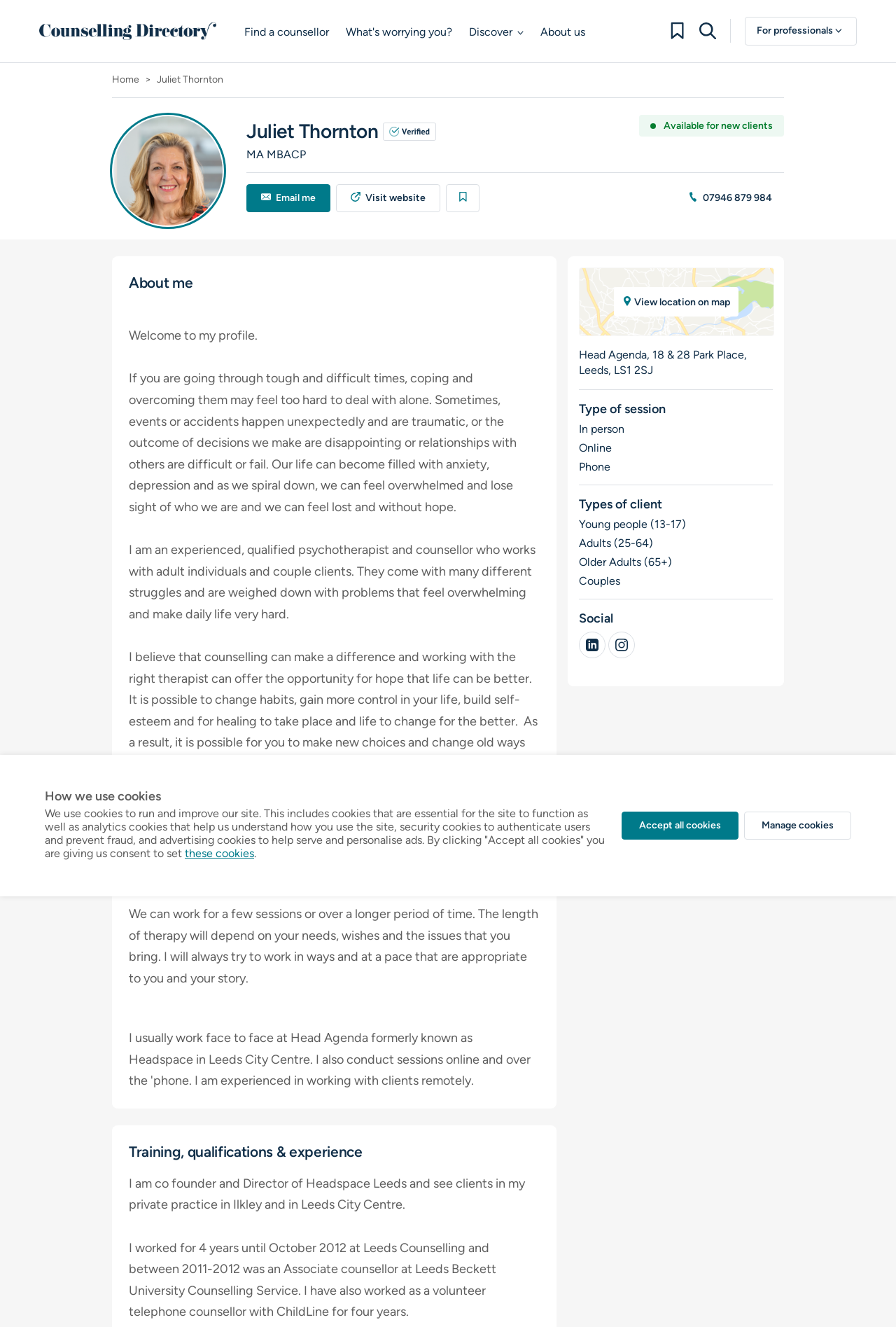What is the name of the organization co-founded by Juliet Thornton?
Refer to the image and offer an in-depth and detailed answer to the question.

According to the webpage, Juliet Thornton is the co-founder and Director of Headspace Leeds. This information is obtained from the 'Training, qualifications & experience' section of the webpage.